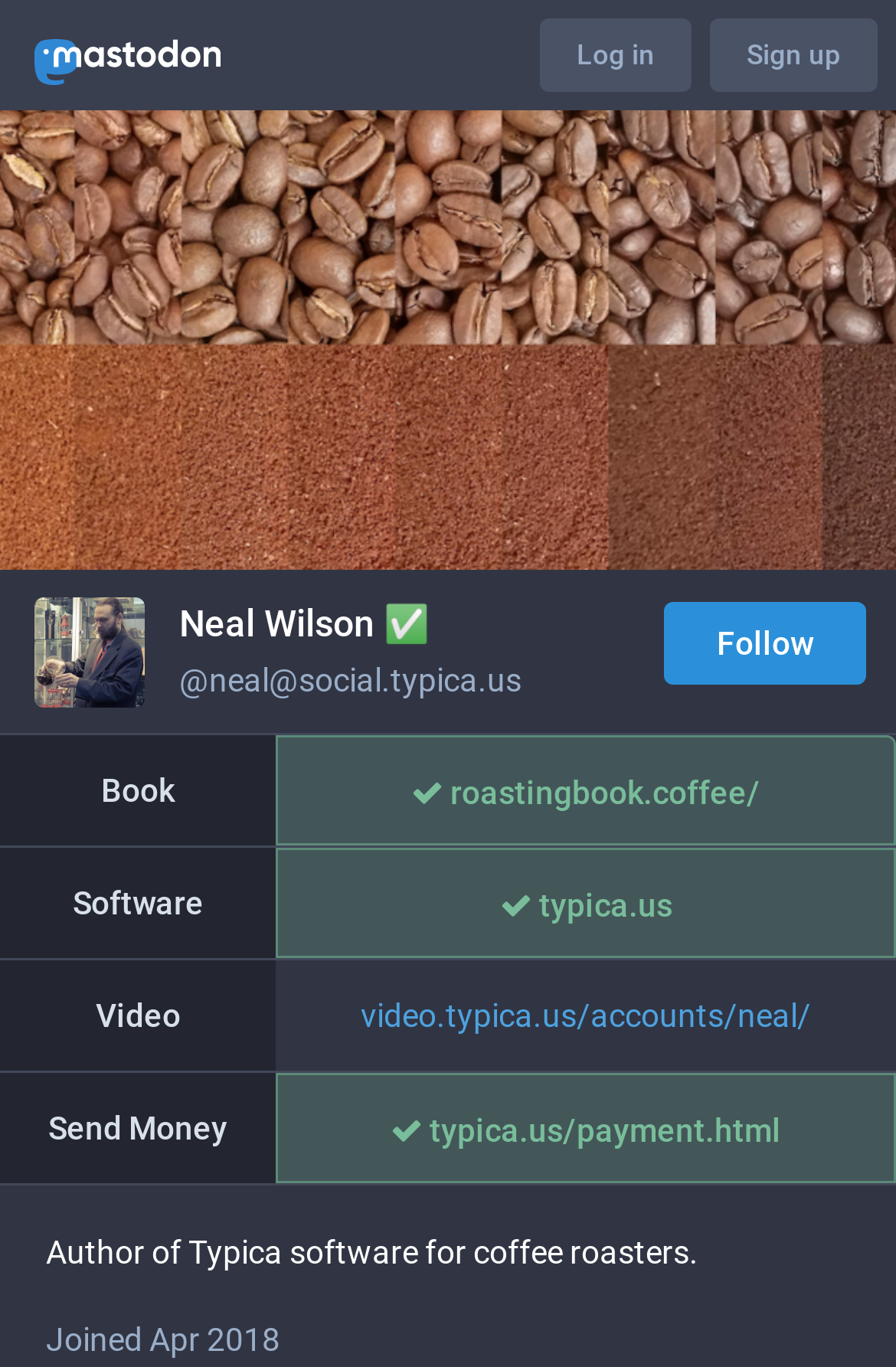Please answer the following question using a single word or phrase: 
When did the author join?

Apr 2018